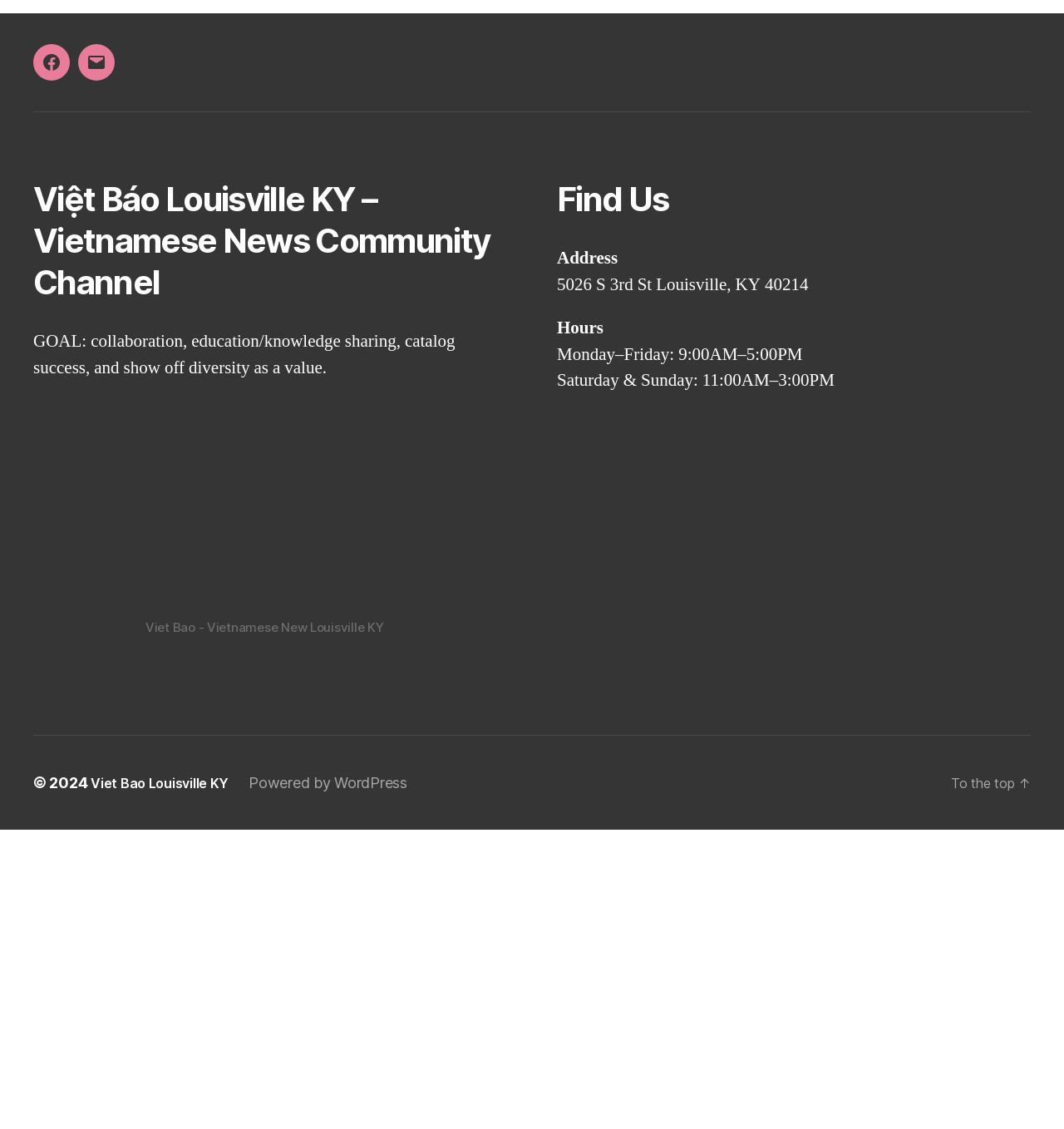Ascertain the bounding box coordinates for the UI element detailed here: "Facebook". The coordinates should be provided as [left, top, right, bottom] with each value being a float between 0 and 1.

[0.031, 0.304, 0.066, 0.336]